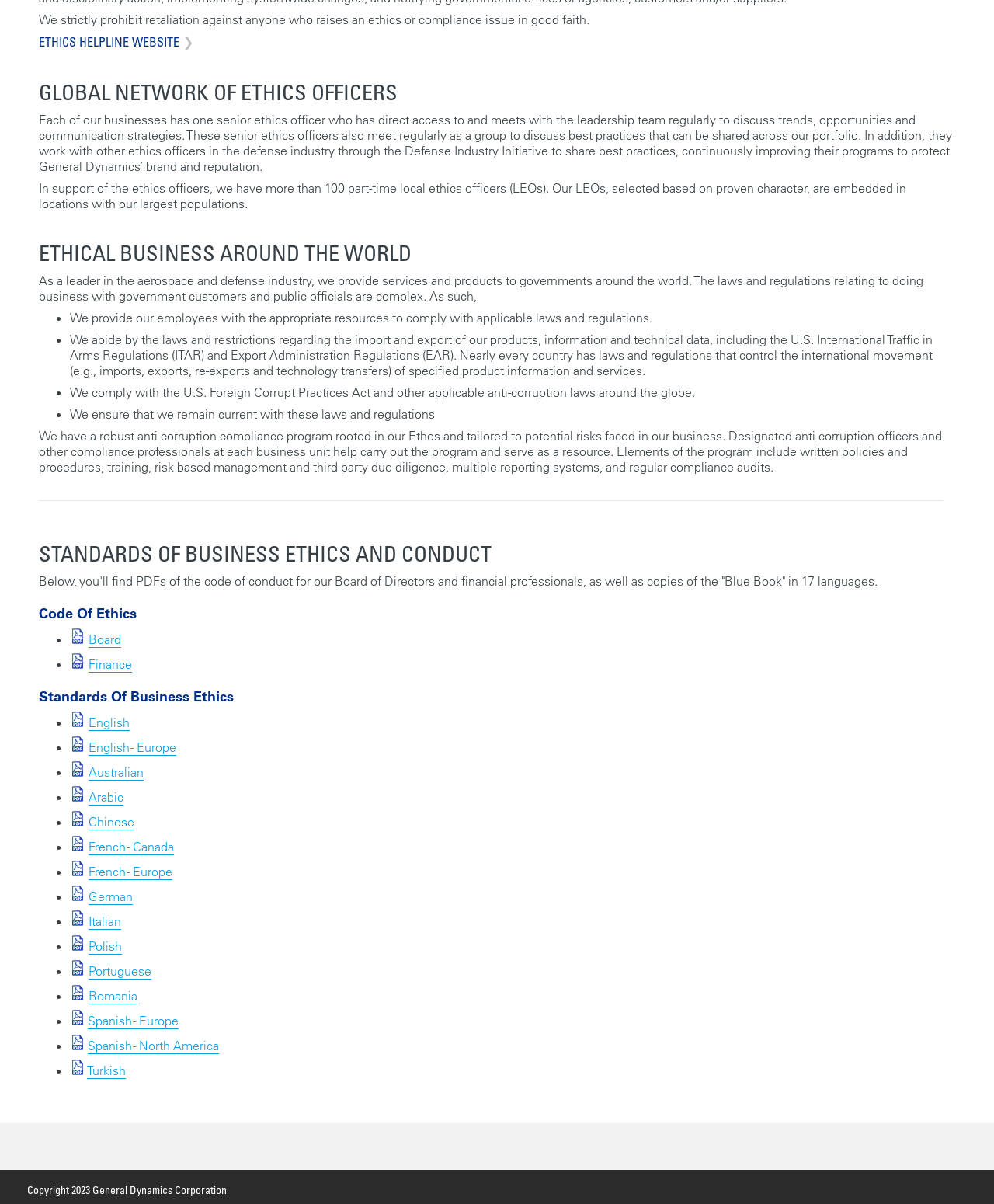Determine the bounding box coordinates of the clickable element necessary to fulfill the instruction: "Click ETHICS HELPLINE WEBSITE". Provide the coordinates as four float numbers within the 0 to 1 range, i.e., [left, top, right, bottom].

[0.039, 0.029, 0.206, 0.041]